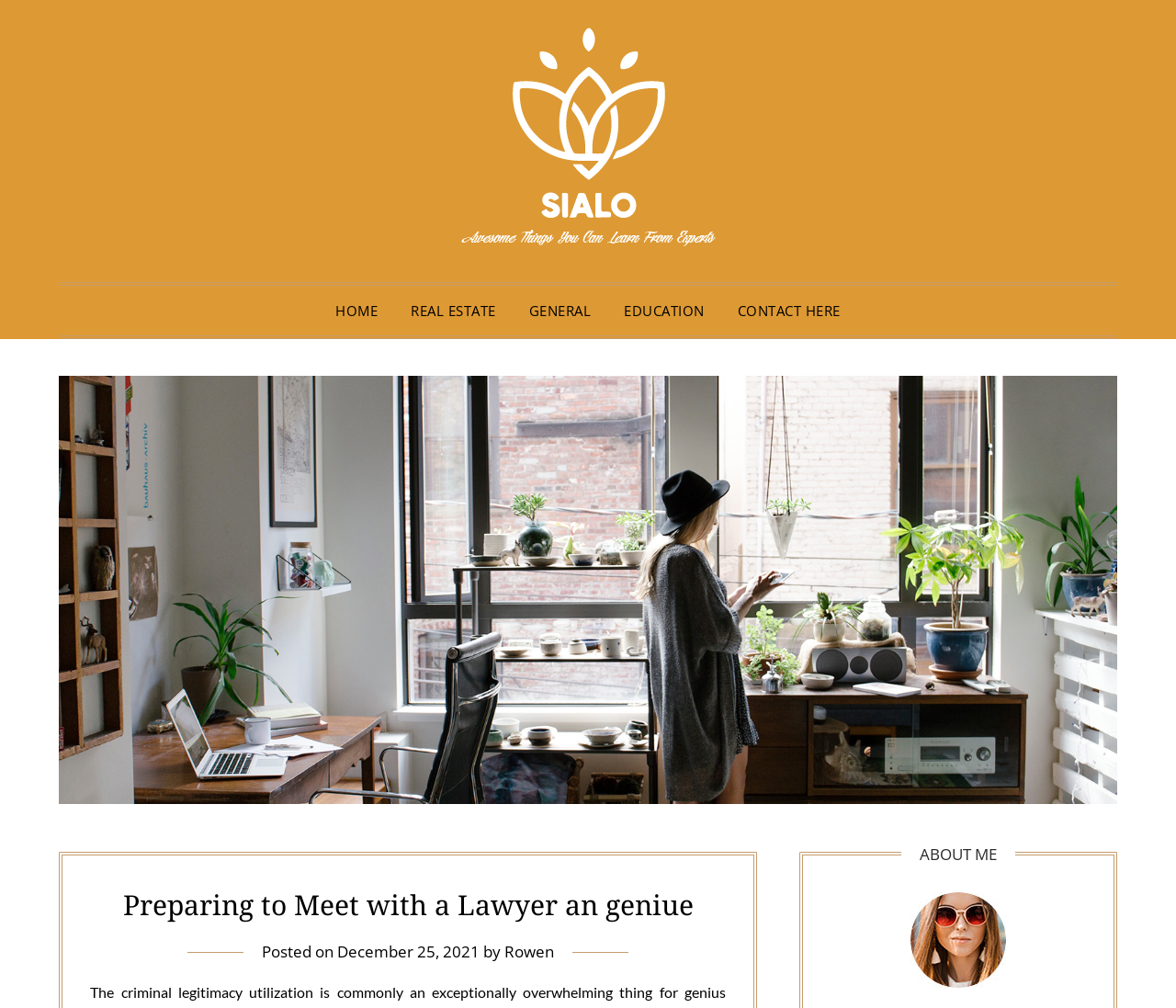What type of lawyer is the author? Based on the image, give a response in one word or a short phrase.

General